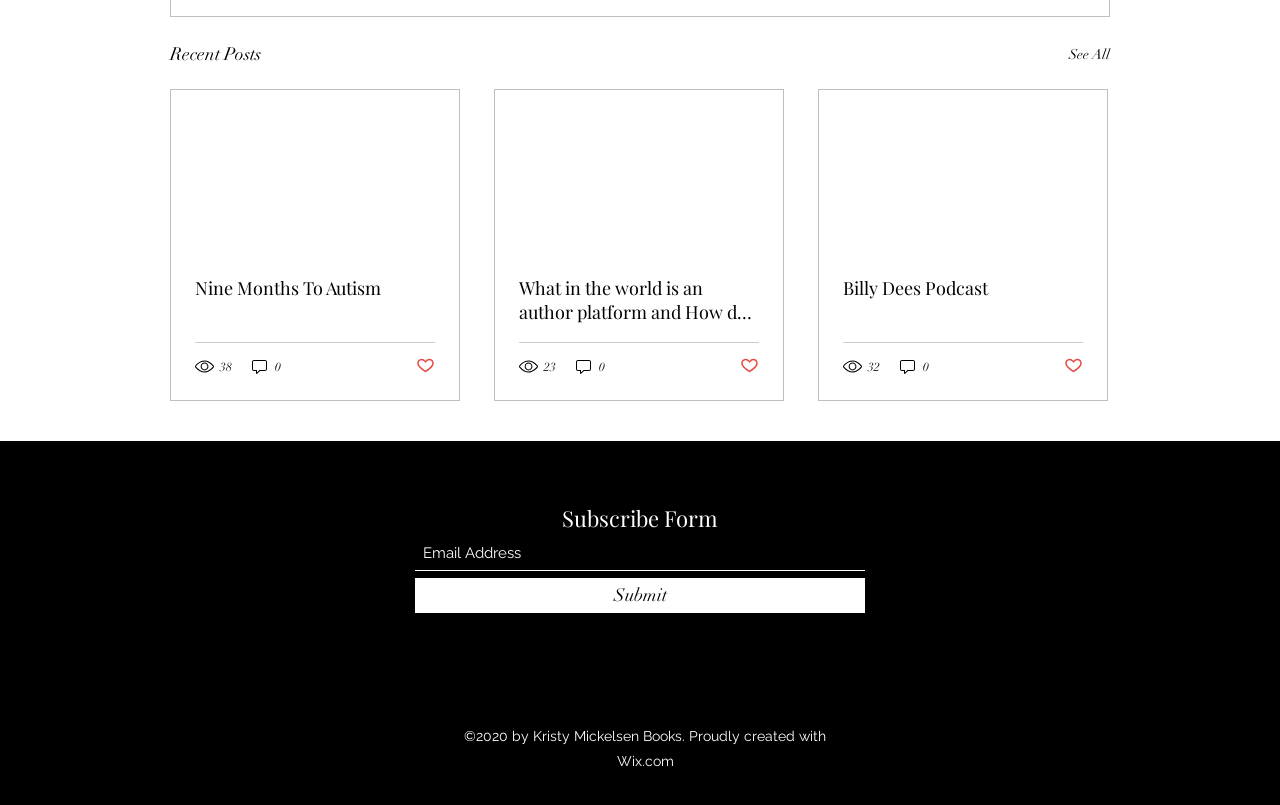Determine the bounding box coordinates of the clickable area required to perform the following instruction: "View the 'Billy Dees Podcast' post". The coordinates should be represented as four float numbers between 0 and 1: [left, top, right, bottom].

[0.659, 0.343, 0.846, 0.373]